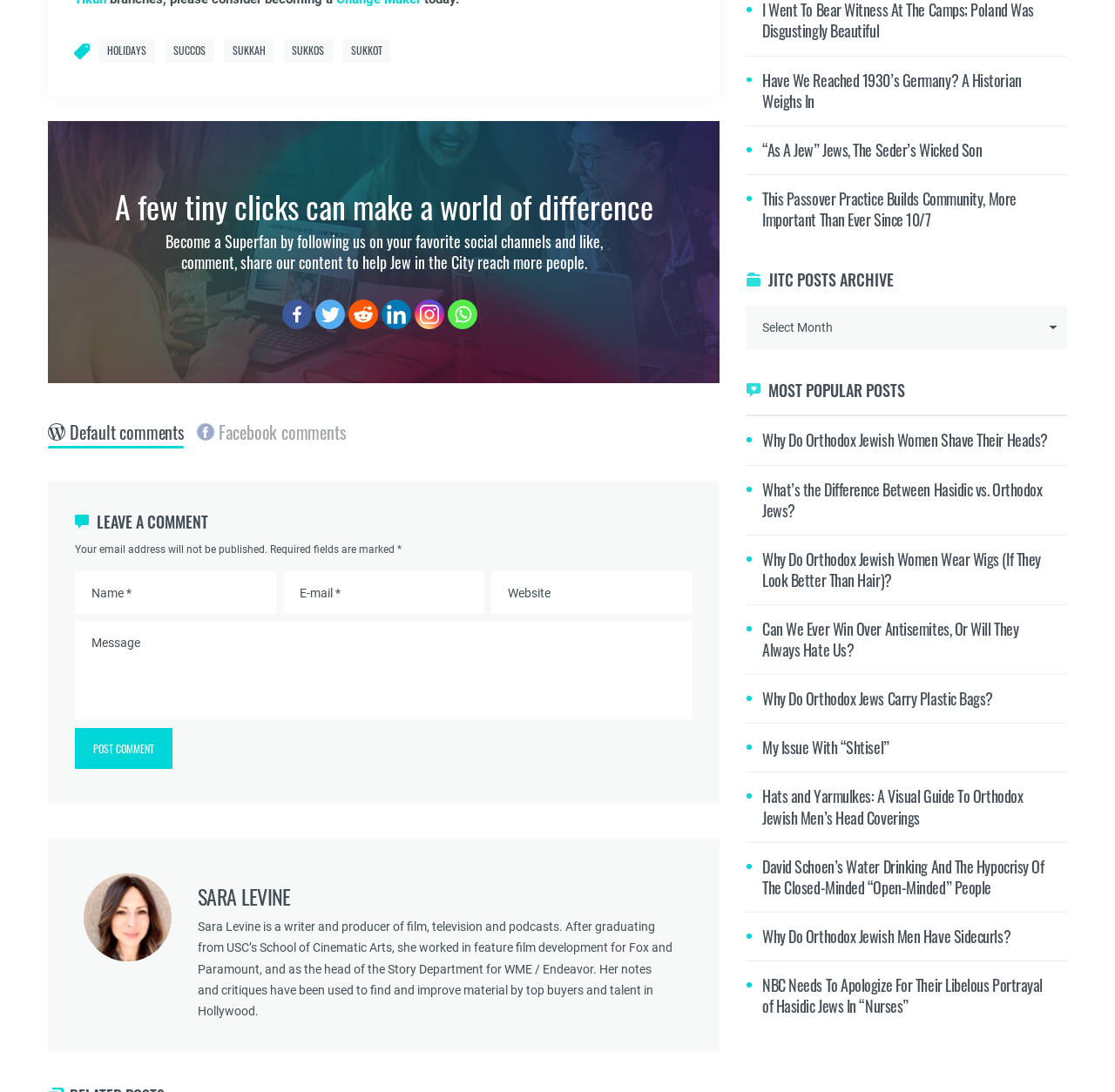What is the call-to-action for users?
Using the image as a reference, give an elaborate response to the question.

The webpage encourages users to become a Superfan by following the website on social media platforms, liking, commenting, and sharing its content. This call-to-action is located at the top of the webpage and is intended to engage users and increase the website's online presence.